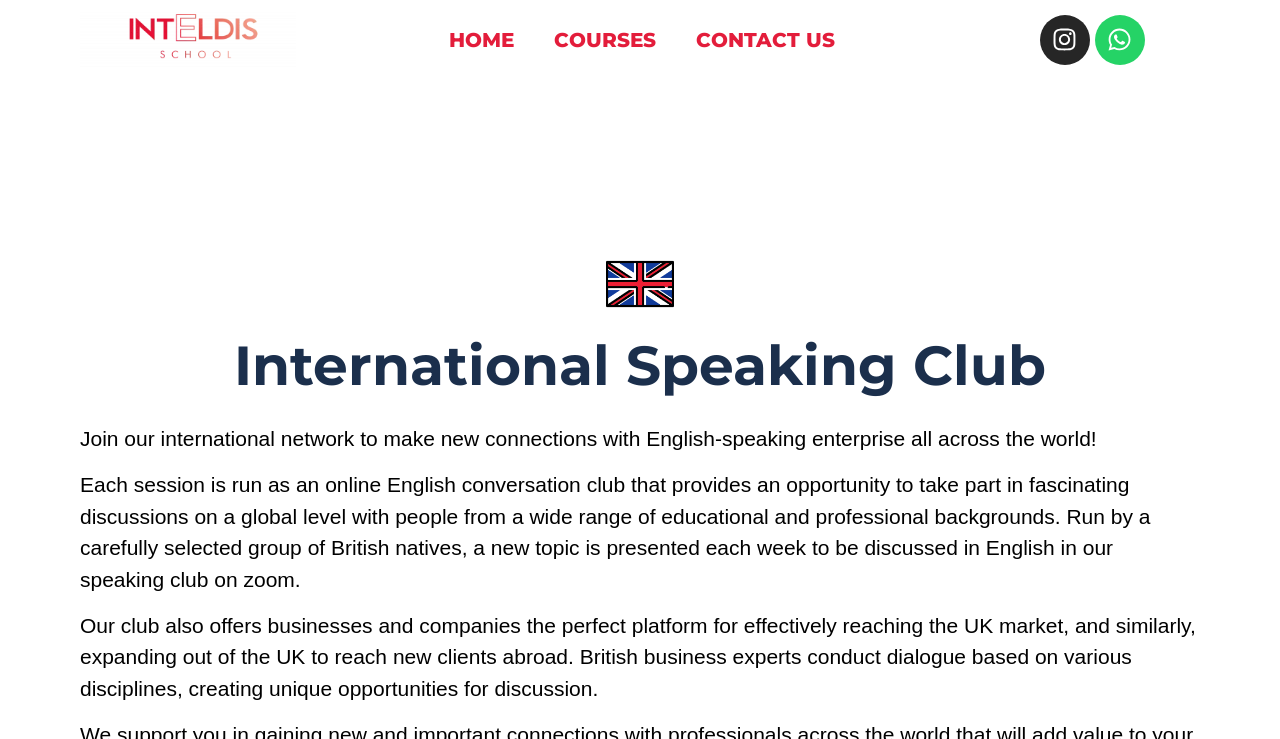Who runs the speaking club sessions?
Give a one-word or short-phrase answer derived from the screenshot.

British natives